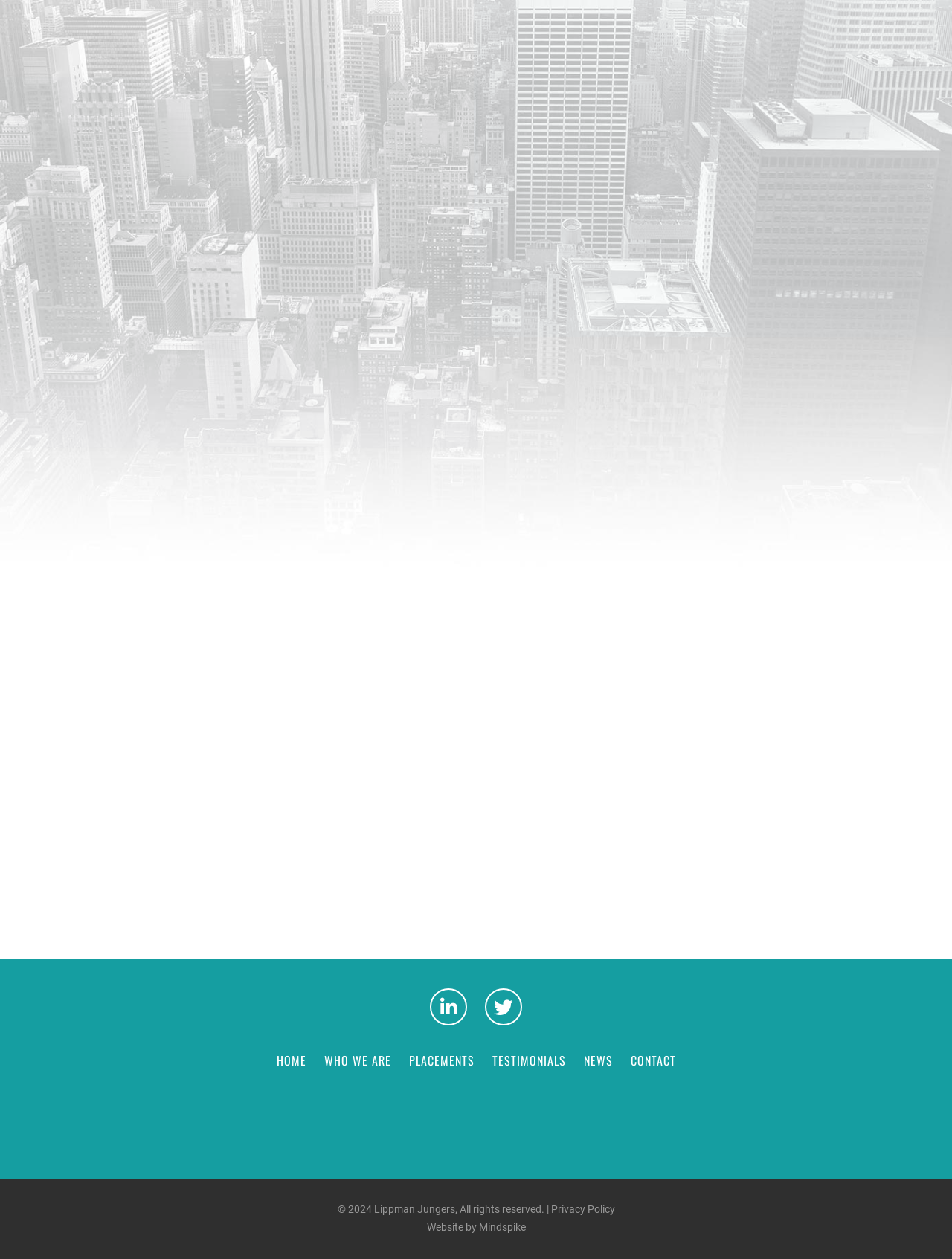Can you give a detailed response to the following question using the information from the image? What is the copyright year of the webpage?

The webpage has a copyright notice at the bottom, which says '© 2024 Lippman Jungers, All rights reserved.'. Therefore, the copyright year of the webpage is 2024.